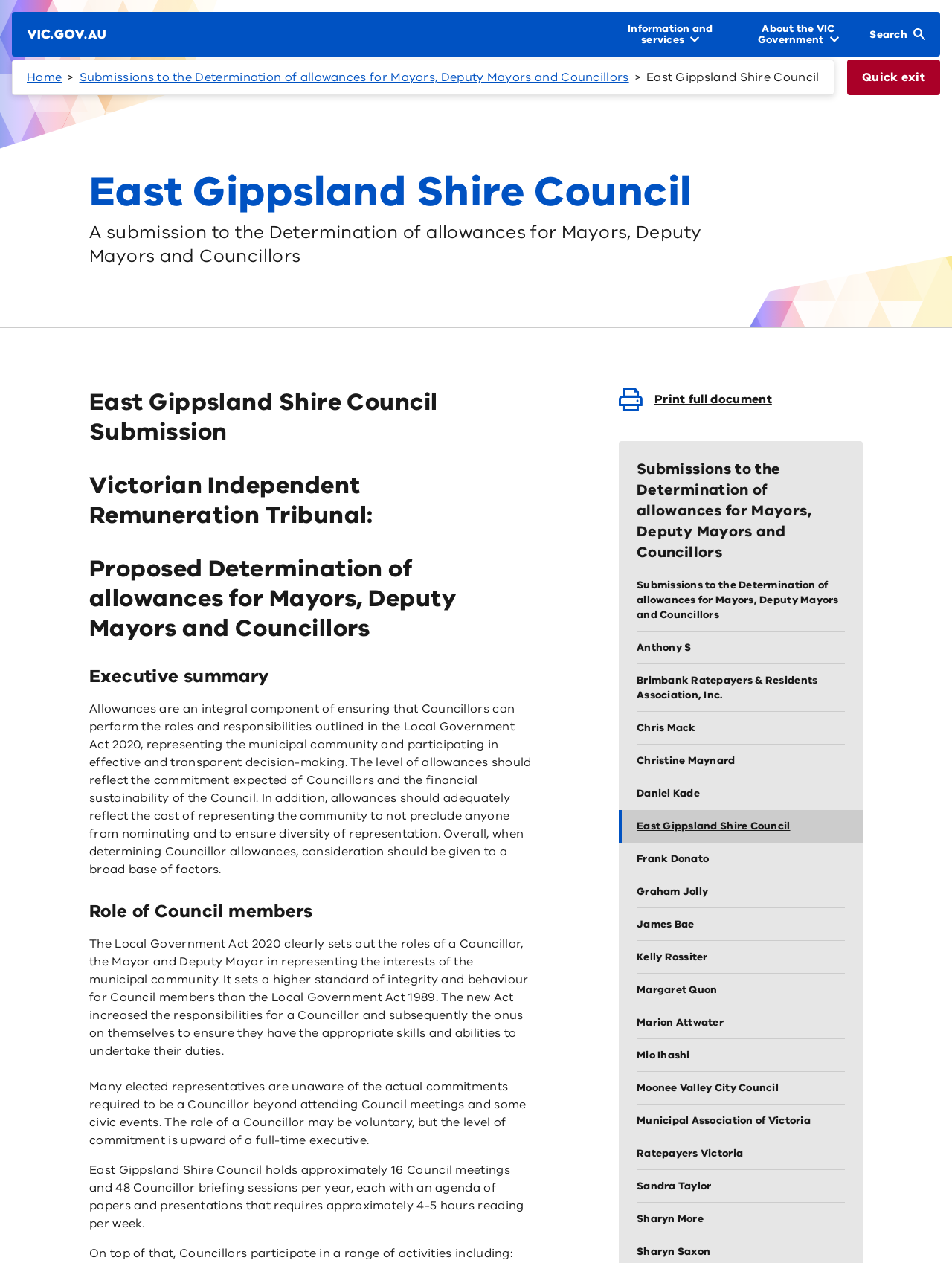Pinpoint the bounding box coordinates of the element you need to click to execute the following instruction: "View the submission from East Gippsland Shire Council". The bounding box should be represented by four float numbers between 0 and 1, in the format [left, top, right, bottom].

[0.65, 0.641, 0.906, 0.667]